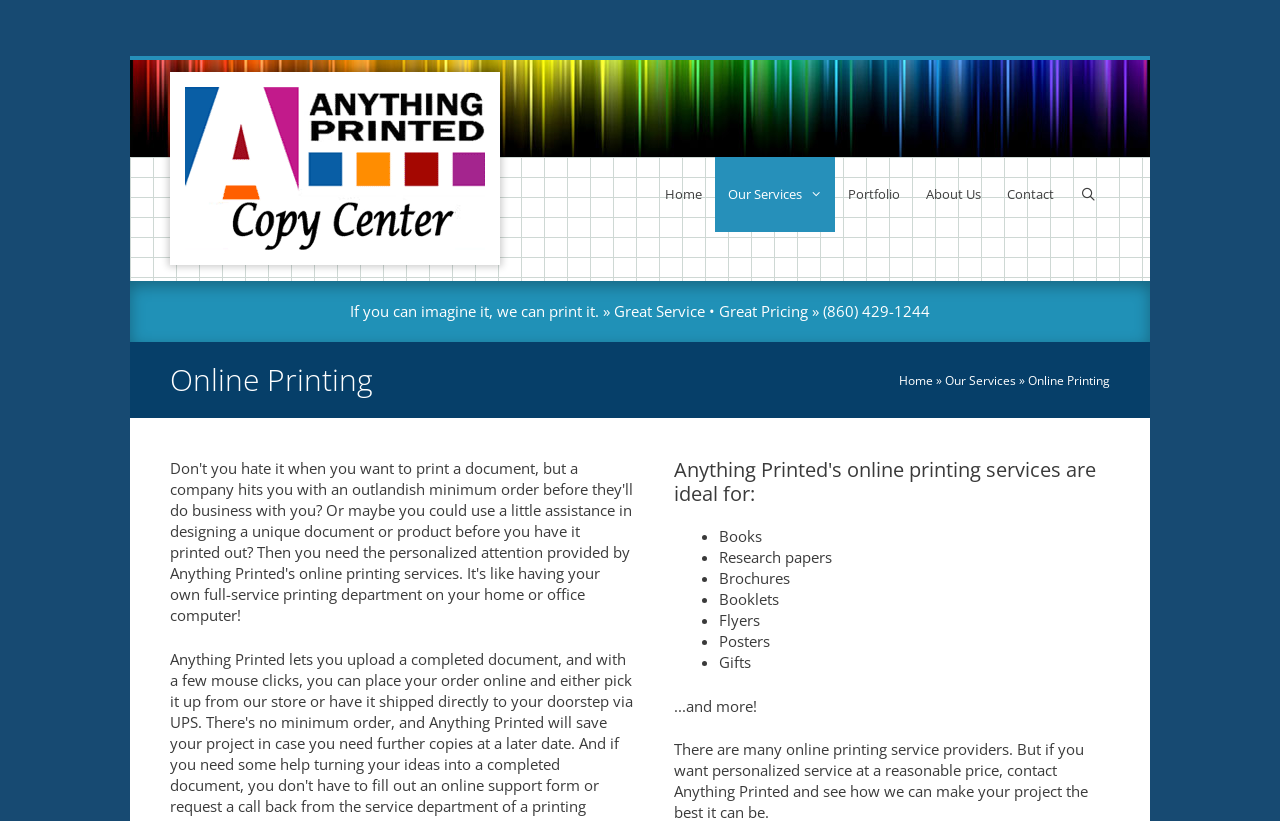Locate the bounding box coordinates of the element's region that should be clicked to carry out the following instruction: "Click on the 'Portfolio' link". The coordinates need to be four float numbers between 0 and 1, i.e., [left, top, right, bottom].

[0.653, 0.191, 0.714, 0.283]